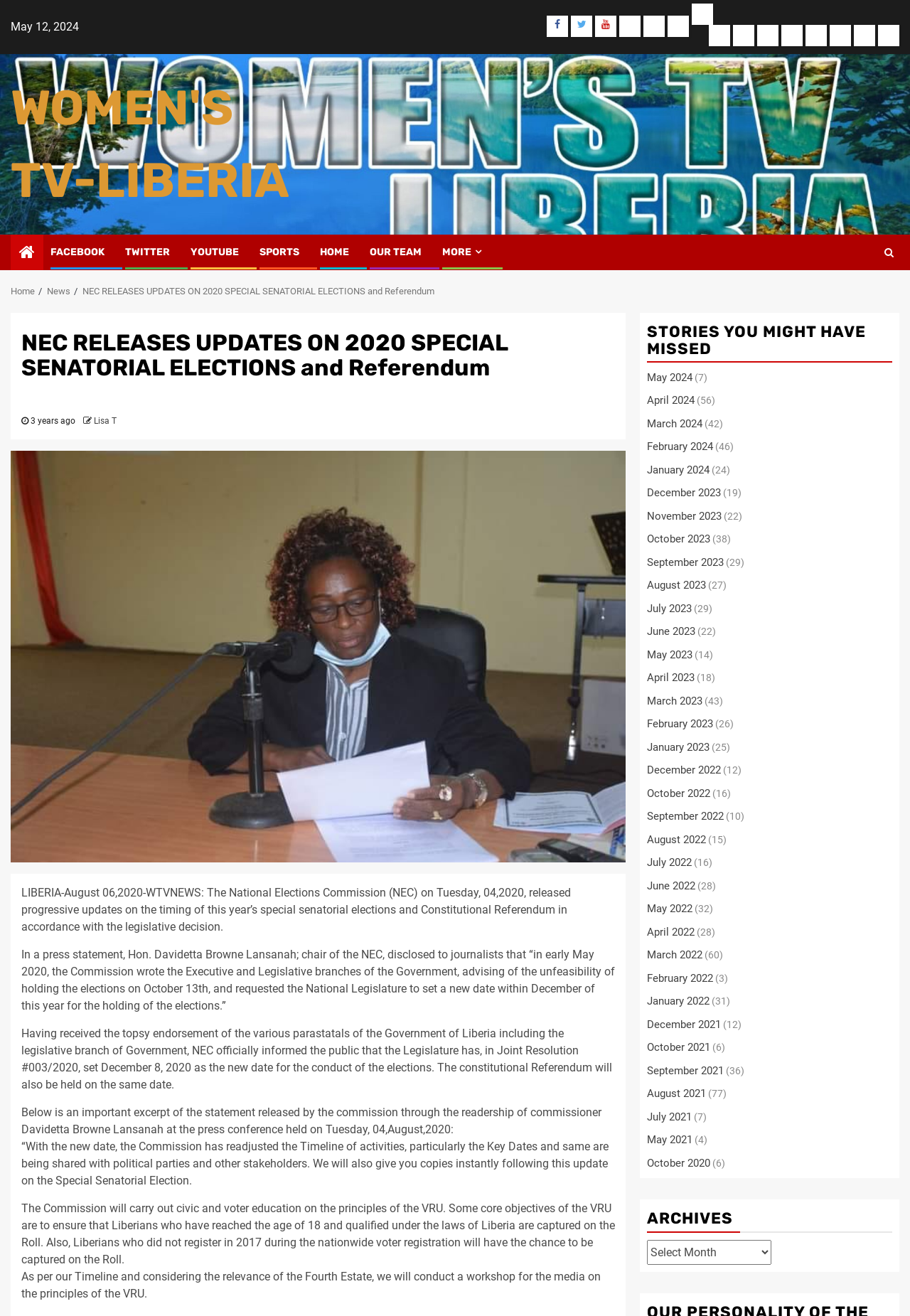Answer this question using a single word or a brief phrase:
How many months are listed in the 'STORIES YOU MIGHT HAVE MISSED' section?

12